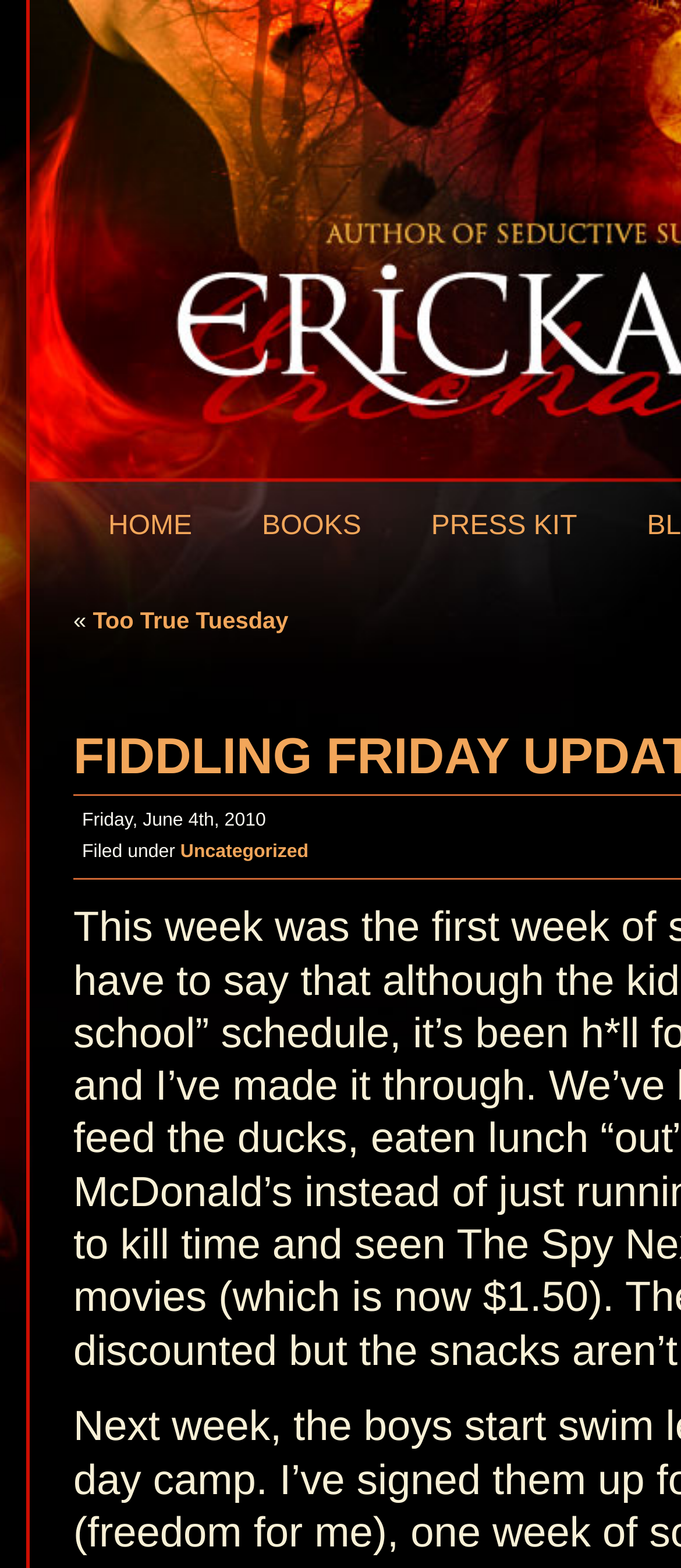Give a concise answer of one word or phrase to the question: 
How many links are in the top navigation bar?

3